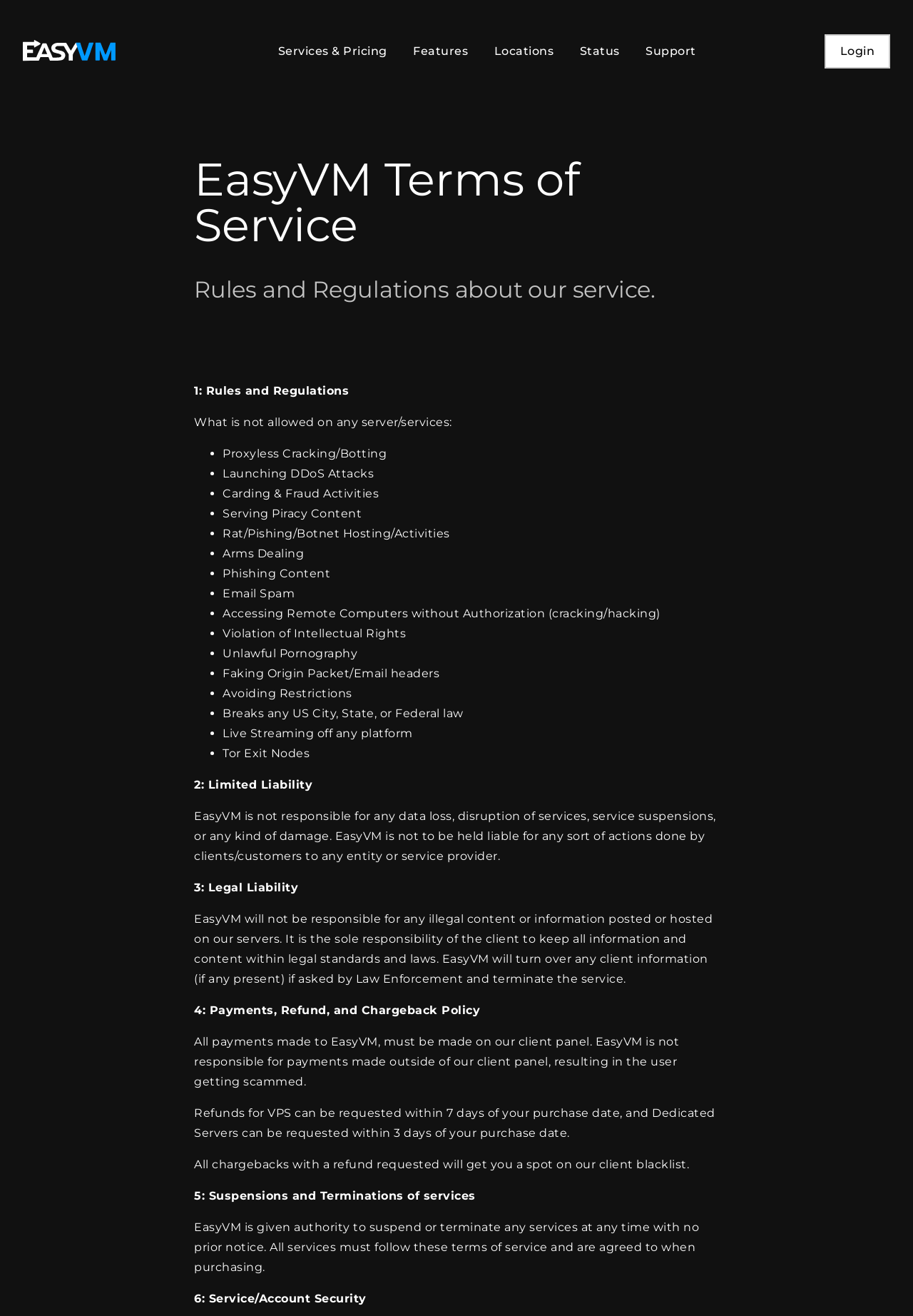Determine the bounding box coordinates of the clickable area required to perform the following instruction: "Login". The coordinates should be represented as four float numbers between 0 and 1: [left, top, right, bottom].

[0.92, 0.034, 0.958, 0.044]